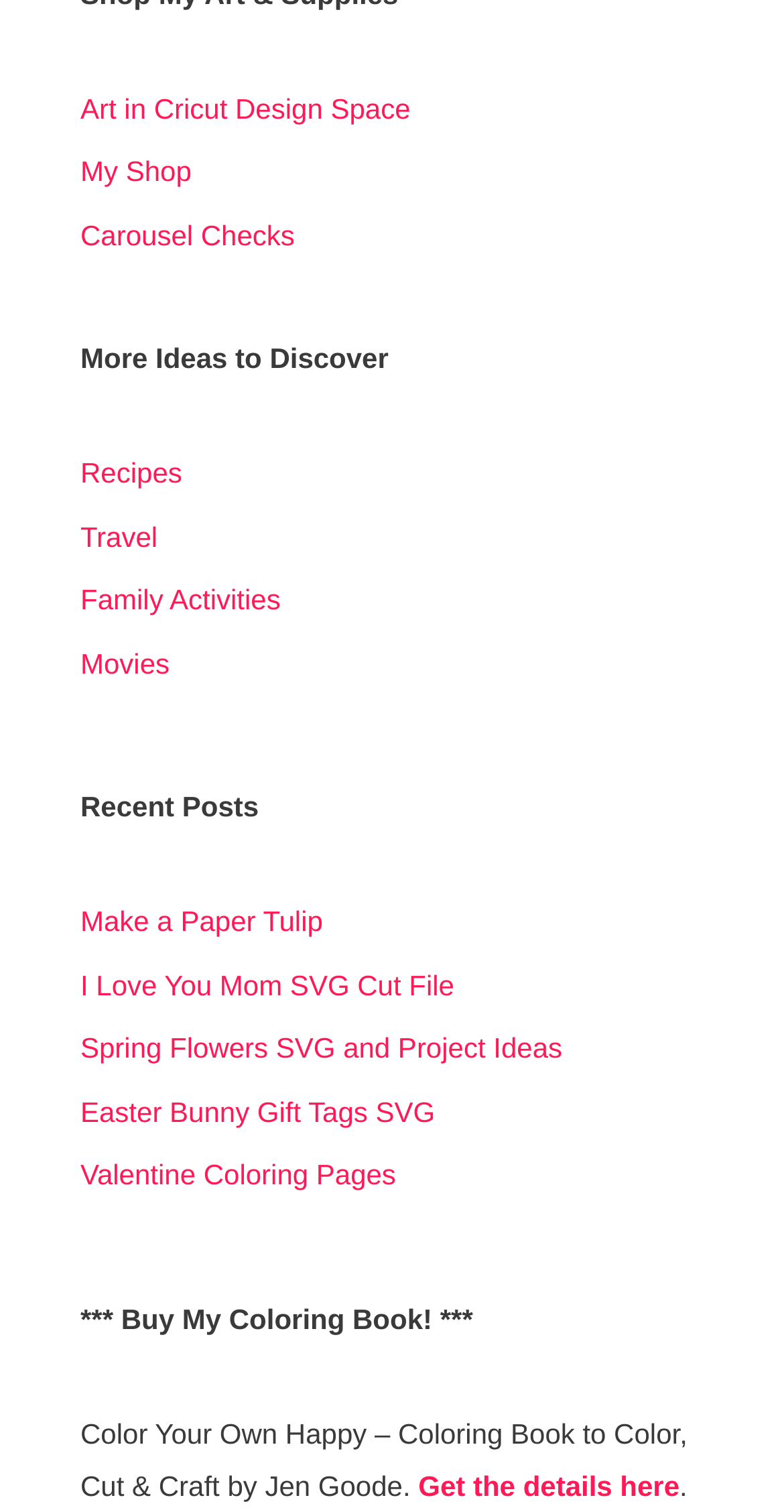Locate the bounding box coordinates of the area to click to fulfill this instruction: "Read Make a Paper Tulip". The bounding box should be presented as four float numbers between 0 and 1, in the order [left, top, right, bottom].

[0.103, 0.598, 0.412, 0.62]